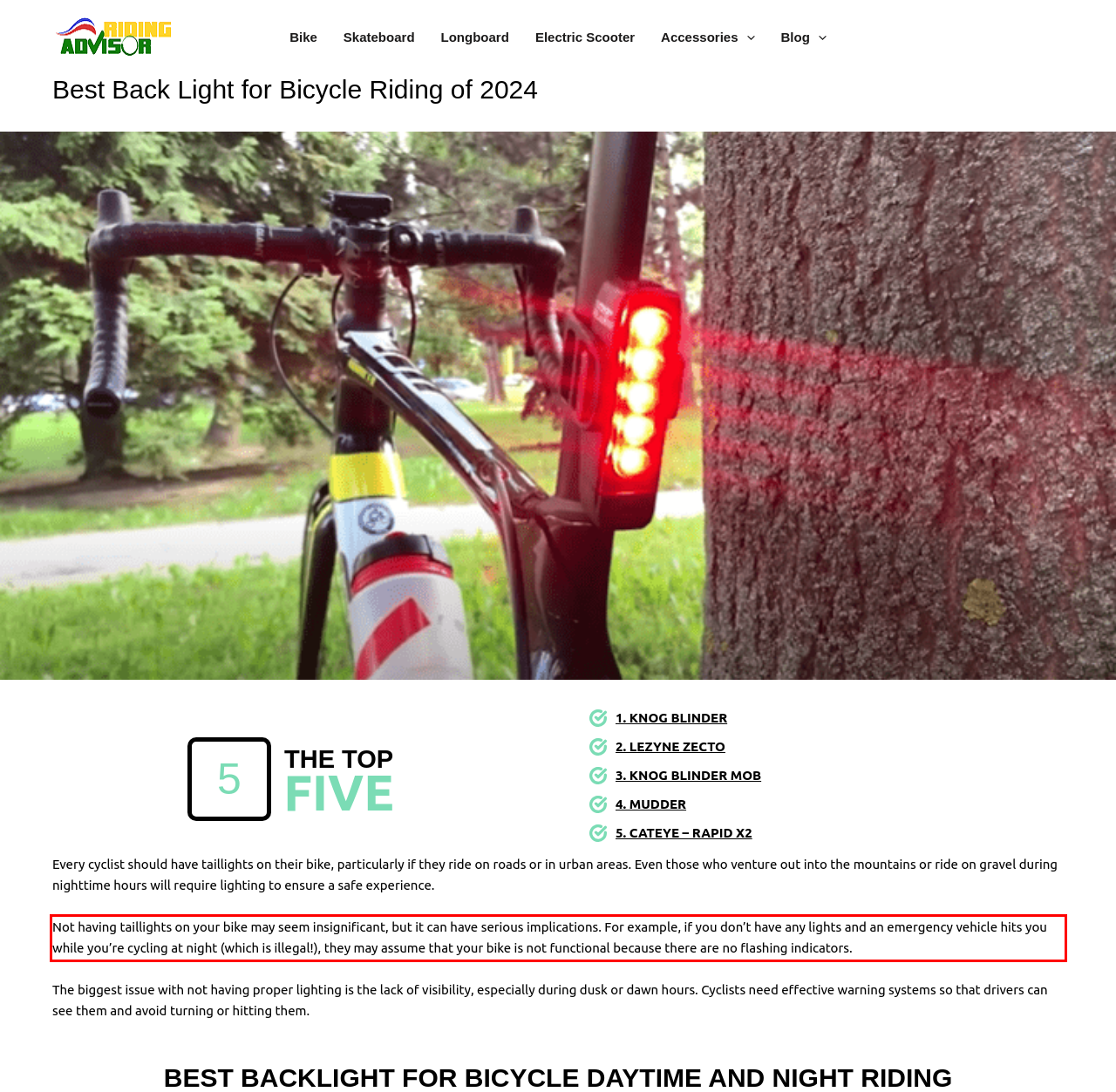You are presented with a screenshot containing a red rectangle. Extract the text found inside this red bounding box.

Not having taillights on your bike may seem insignificant, but it can have serious implications. For example, if you don’t have any lights and an emergency vehicle hits you while you’re cycling at night (which is illegal!), they may assume that your bike is not functional because there are no flashing indicators.